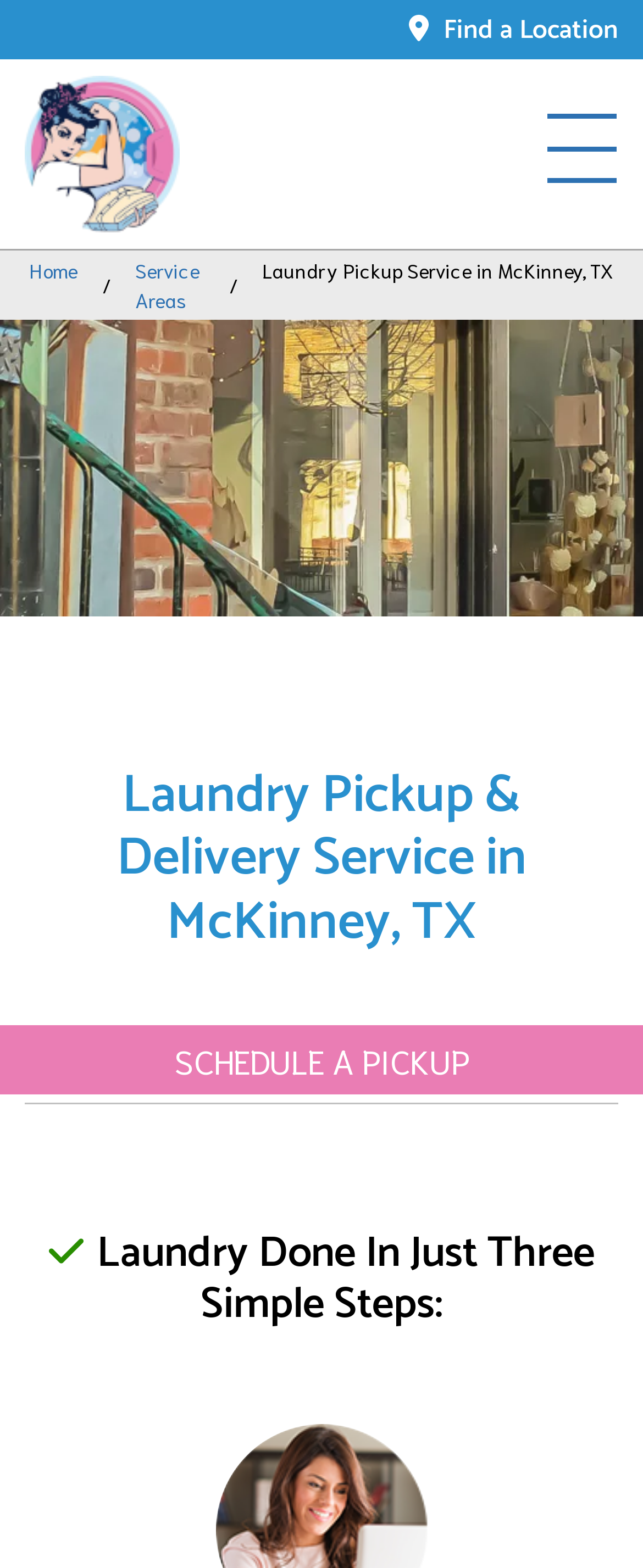Bounding box coordinates are given in the format (top-left x, top-left y, bottom-right x, bottom-right y). All values should be floating point numbers between 0 and 1. Provide the bounding box coordinate for the UI element described as: Home

[0.046, 0.164, 0.121, 0.18]